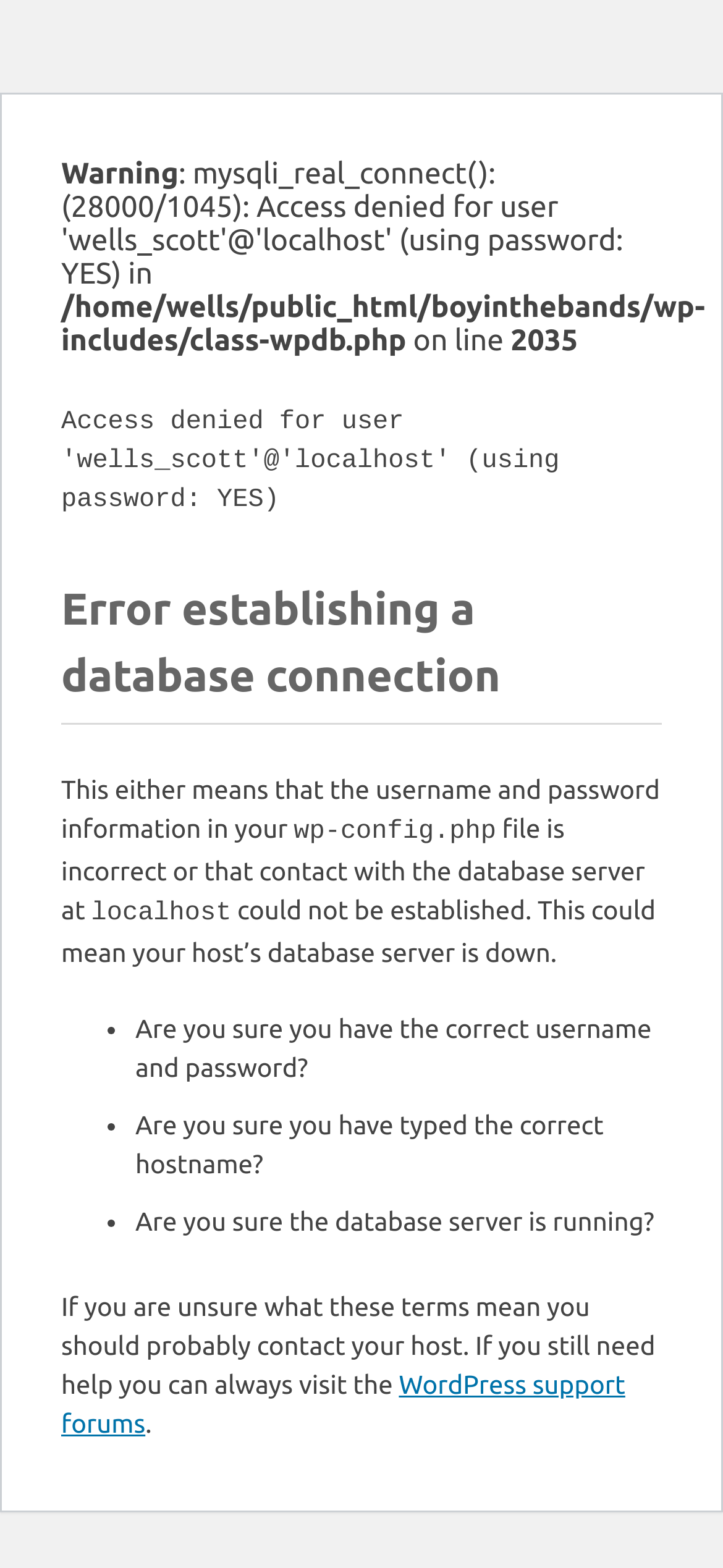Identify the title of the webpage and provide its text content.

Error establishing a database connection